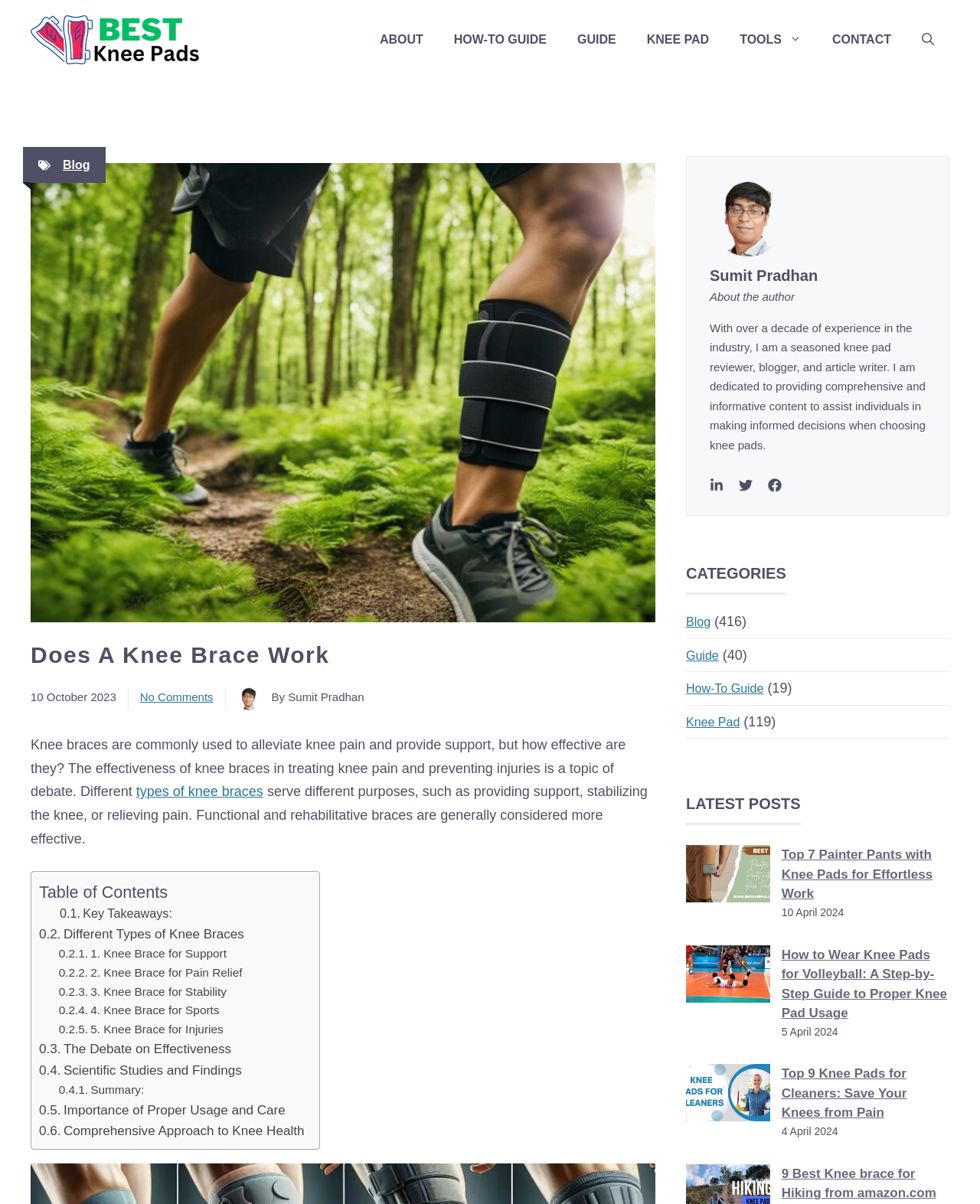Identify the bounding box coordinates for the UI element that matches this description: "Comprehensive Approach to Knee Health".

[0.04, 0.931, 0.311, 0.948]